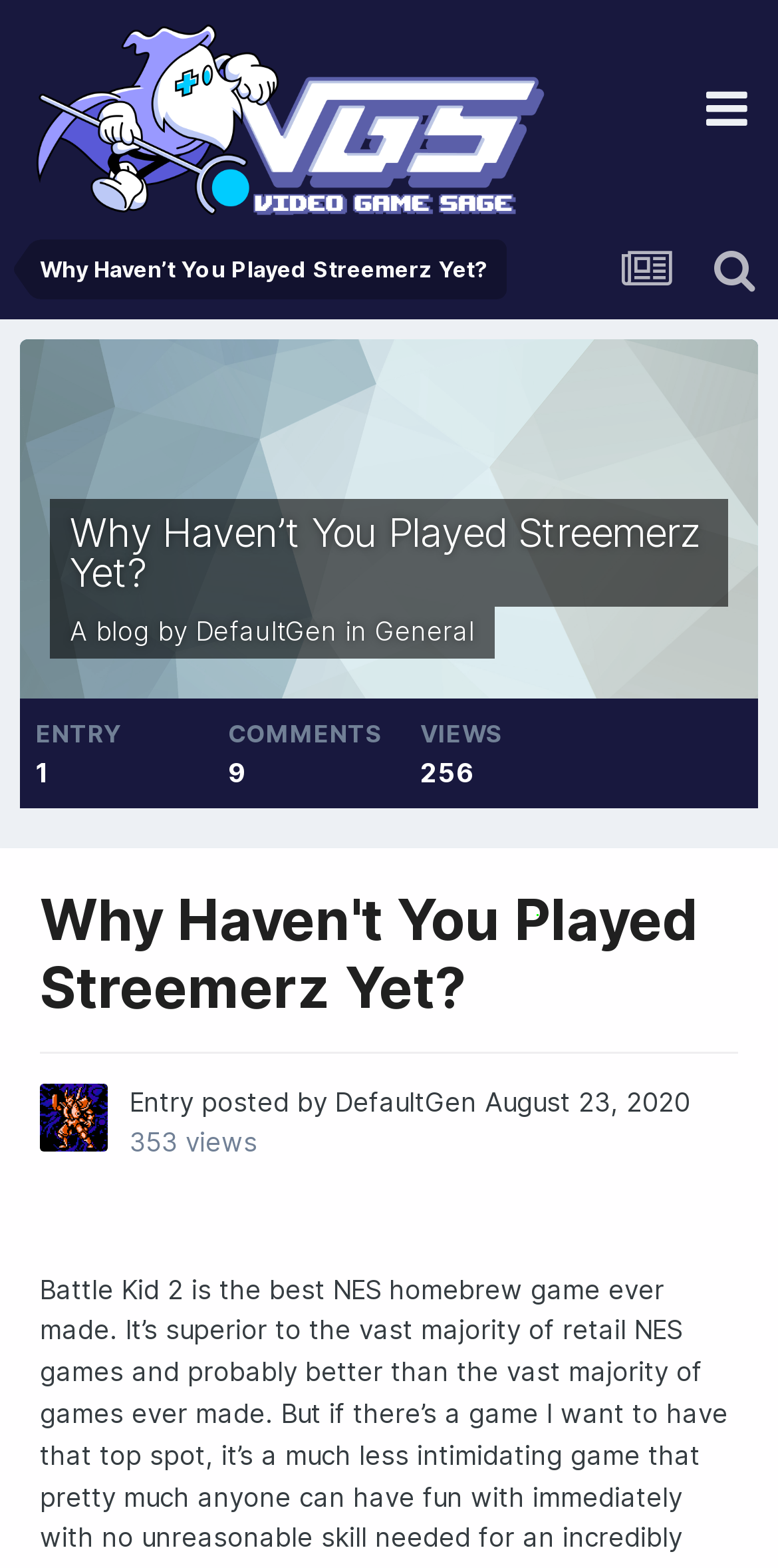How many views does the entry have? Refer to the image and provide a one-word or short phrase answer.

353